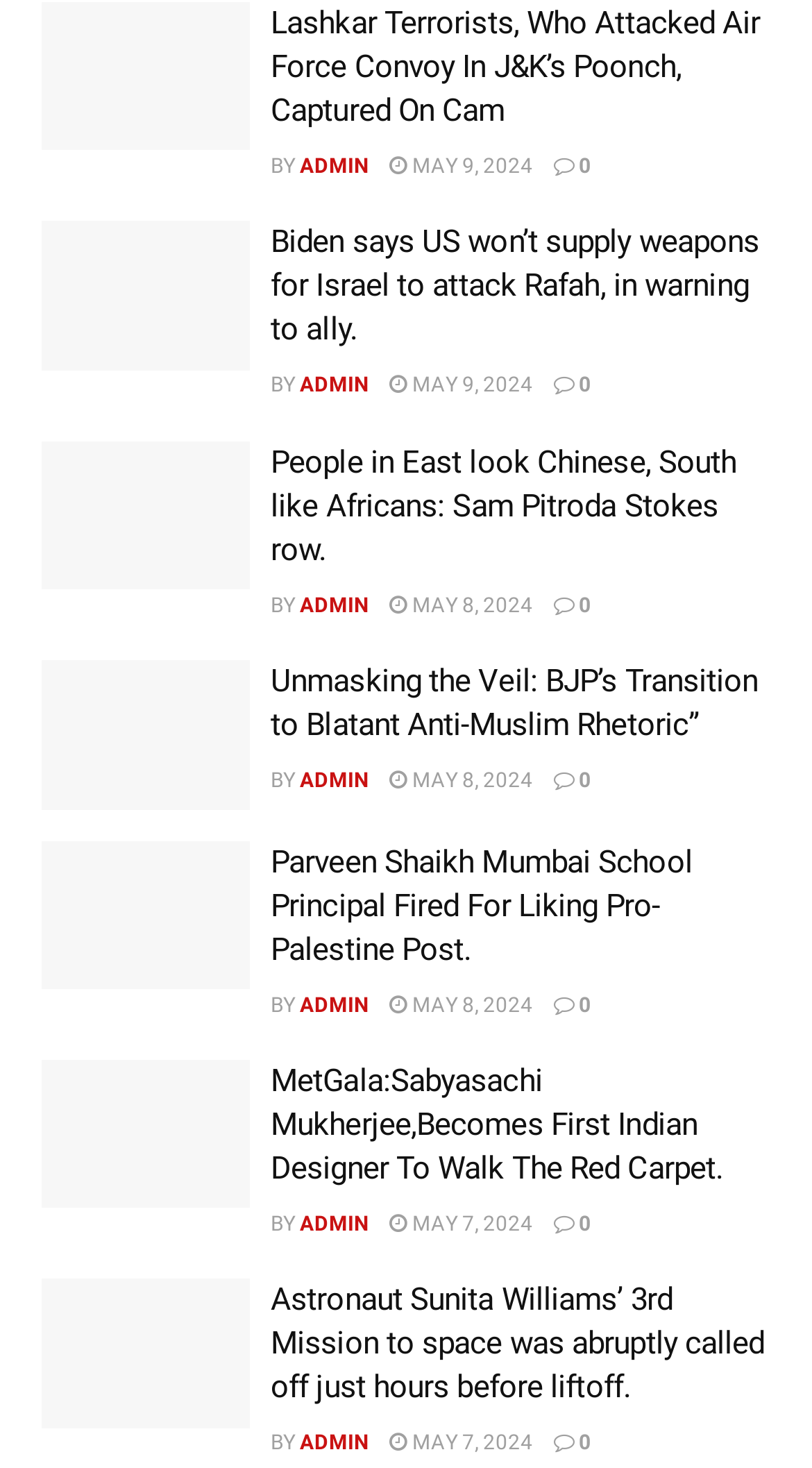Identify the bounding box coordinates for the element you need to click to achieve the following task: "Read about Met Gala 2024". The coordinates must be four float values ranging from 0 to 1, formatted as [left, top, right, bottom].

[0.051, 0.722, 0.308, 0.823]